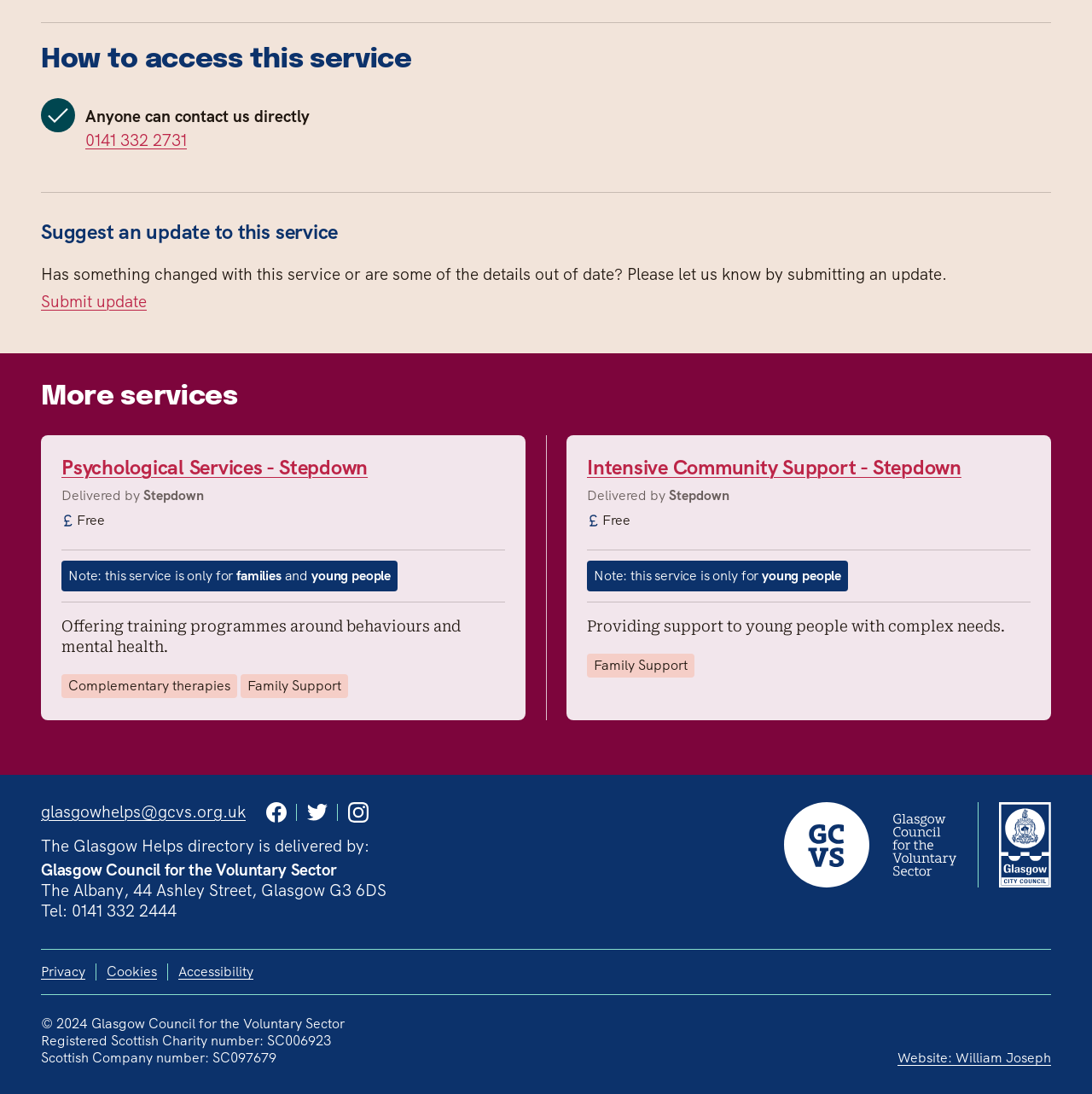Show the bounding box coordinates for the element that needs to be clicked to execute the following instruction: "Contact us directly". Provide the coordinates in the form of four float numbers between 0 and 1, i.e., [left, top, right, bottom].

[0.078, 0.119, 0.171, 0.138]